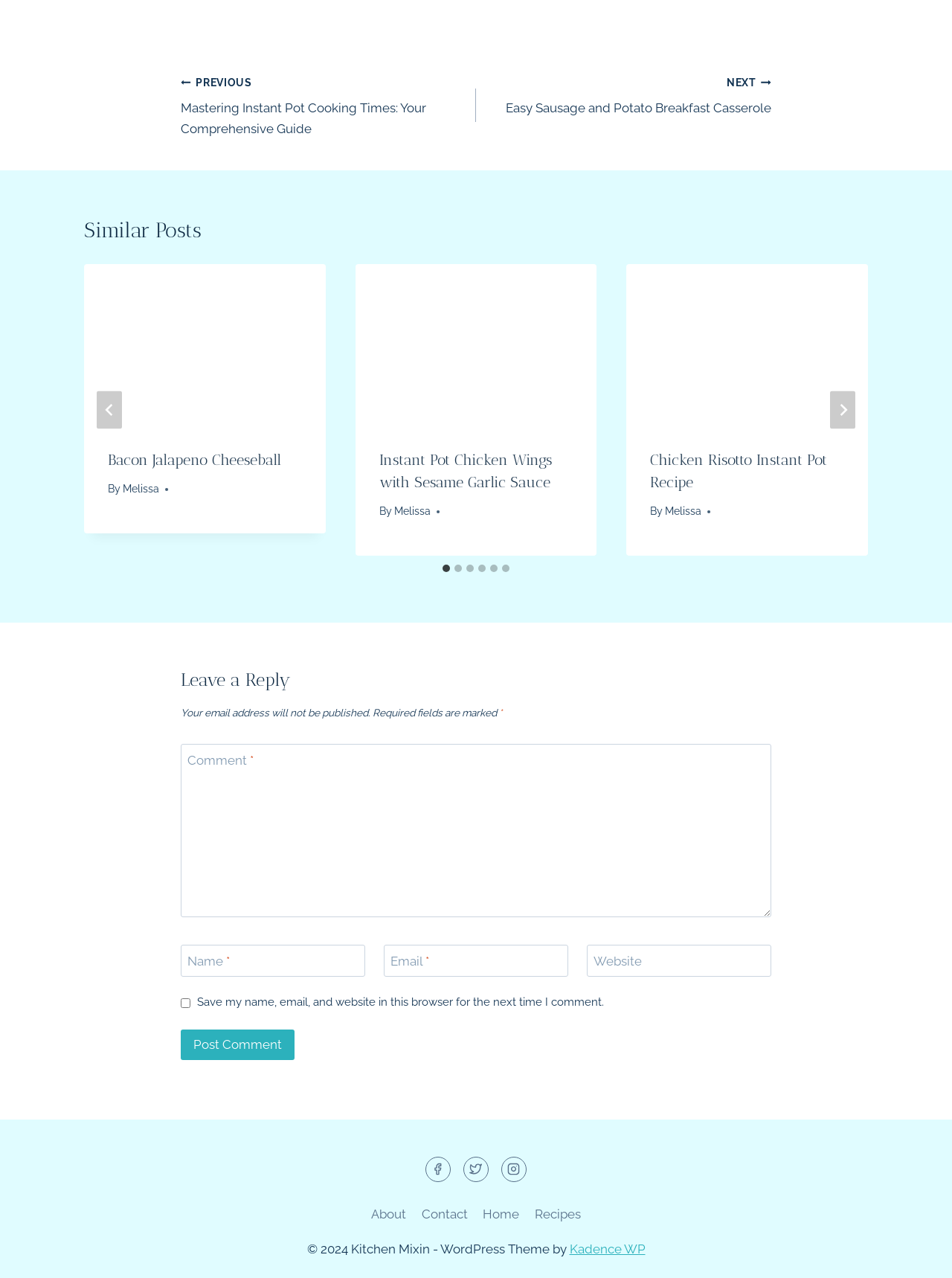Please identify the bounding box coordinates for the region that you need to click to follow this instruction: "Click the 'About' link in the footer".

[0.382, 0.939, 0.435, 0.961]